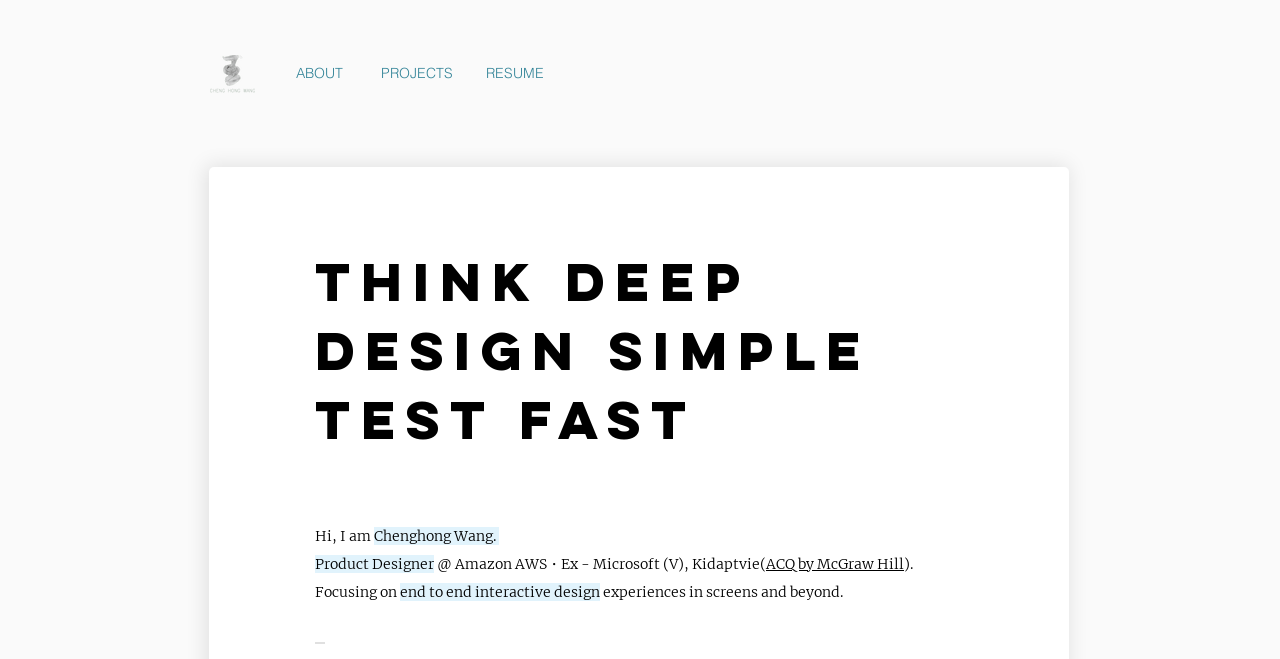What is the focus of Chenghong Wang's design approach?
Answer the question with as much detail as you can, using the image as a reference.

I determined the answer by analyzing the StaticText element with the text 'end to end interactive design' at coordinates [0.312, 0.885, 0.469, 0.912]. This text is part of a sentence that describes Chenghong Wang's design approach.